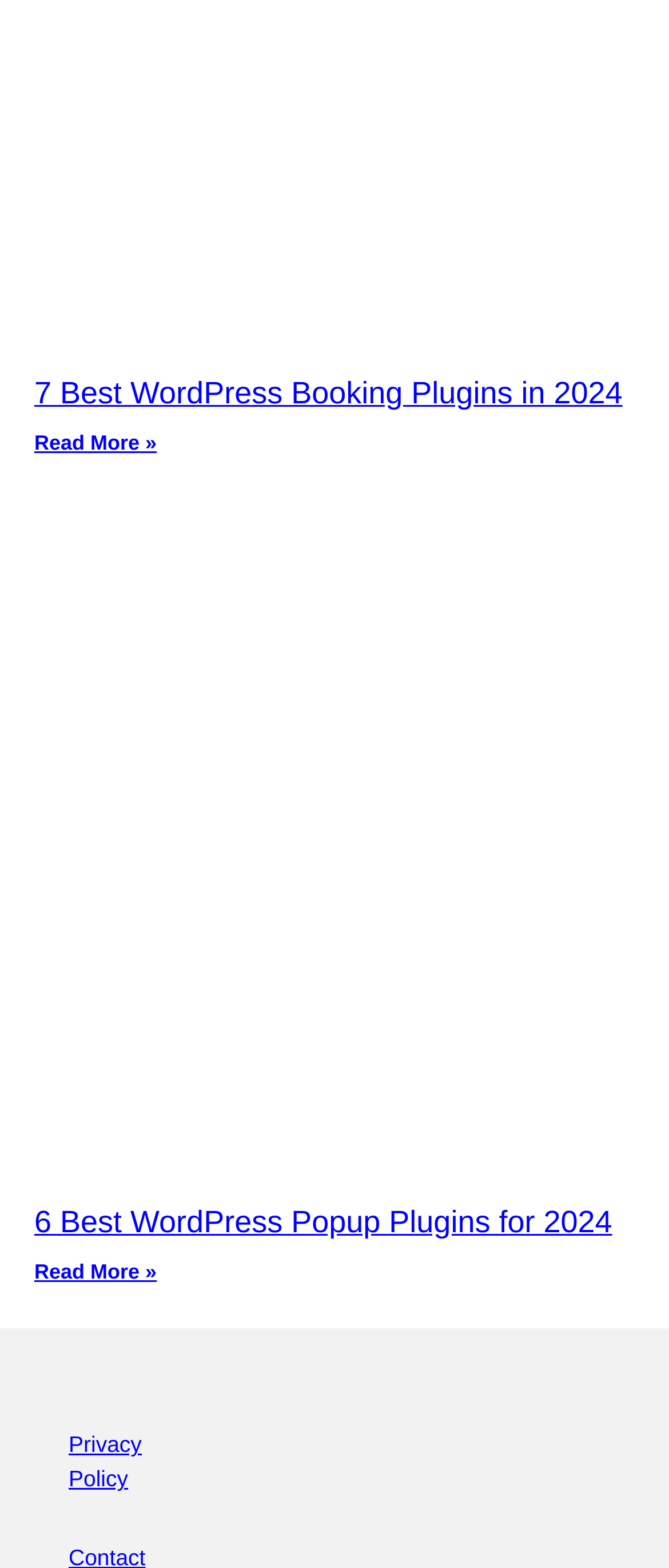Determine the bounding box coordinates for the UI element described. Format the coordinates as (top-left x, top-left y, bottom-right x, bottom-right y) and ensure all values are between 0 and 1. Element description: Privacy Policy

[0.103, 0.897, 0.305, 0.969]